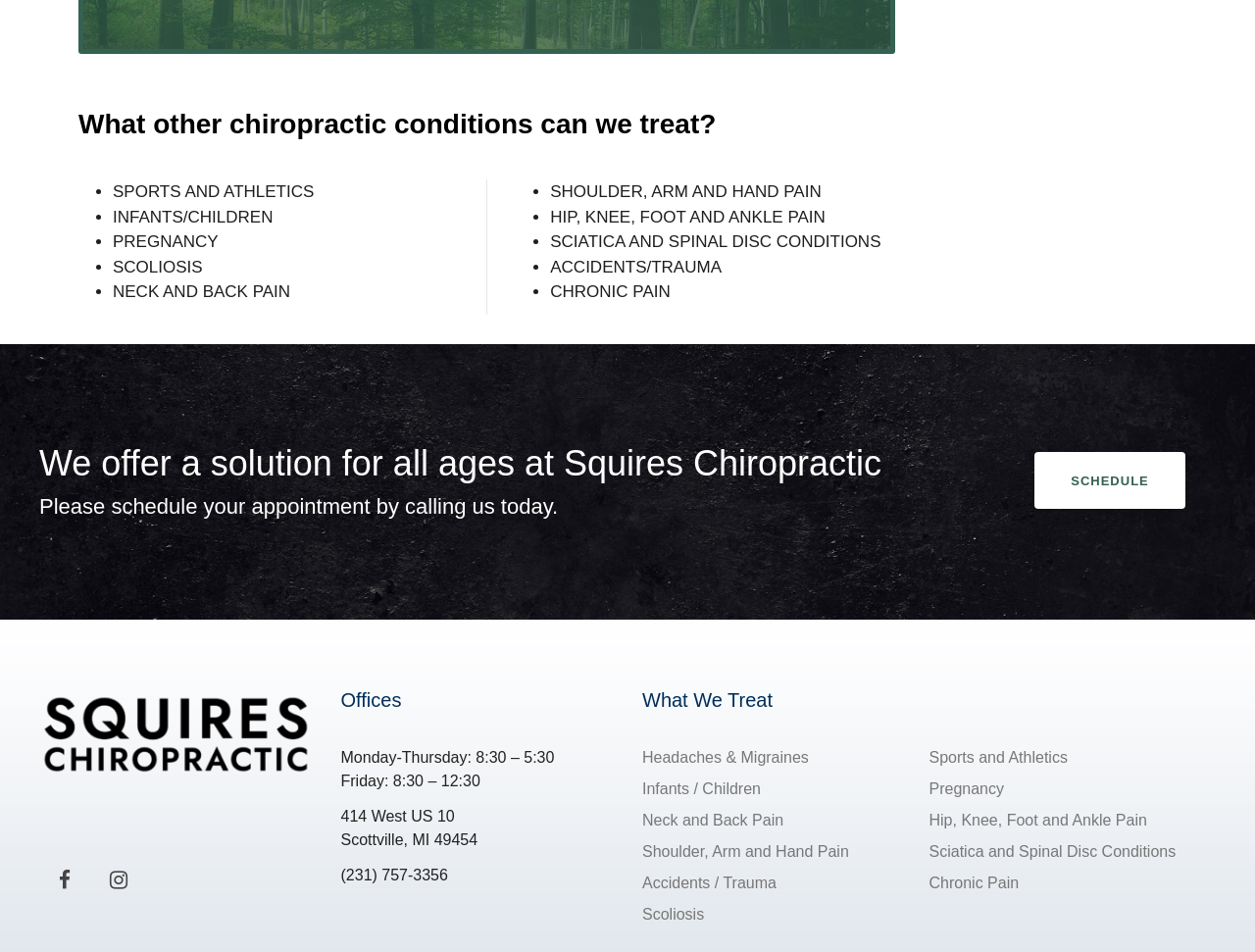Please determine the bounding box coordinates for the UI element described as: "Chronic Pain".

[0.74, 0.918, 0.812, 0.936]